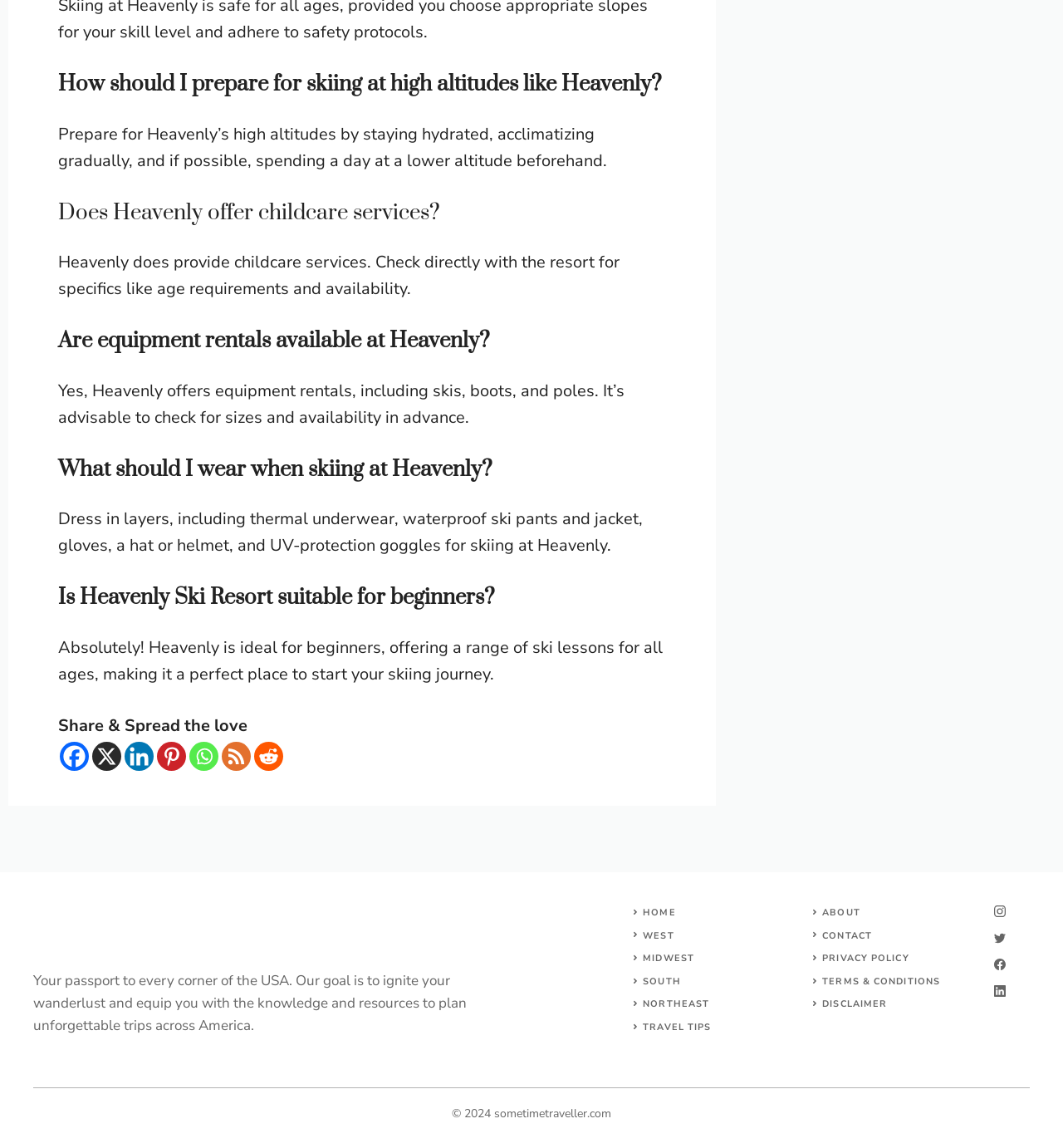Determine the bounding box coordinates for the UI element described. Format the coordinates as (top-left x, top-left y, bottom-right x, bottom-right y) and ensure all values are between 0 and 1. Element description: aria-label="RSS" title="RSS Feed"

[0.209, 0.646, 0.236, 0.672]